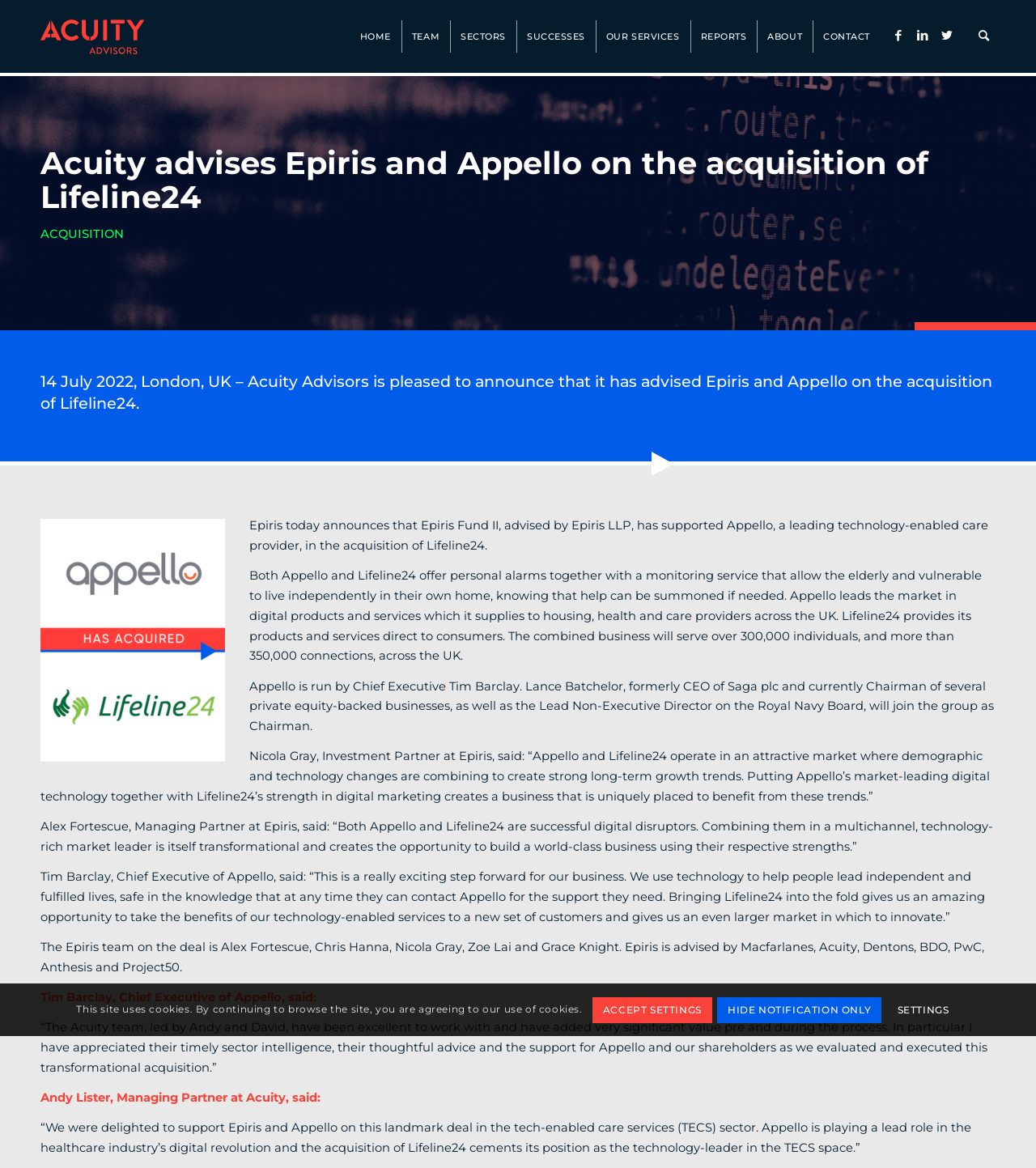Could you provide the bounding box coordinates for the portion of the screen to click to complete this instruction: "Go to home page"?

[0.337, 0.0, 0.387, 0.062]